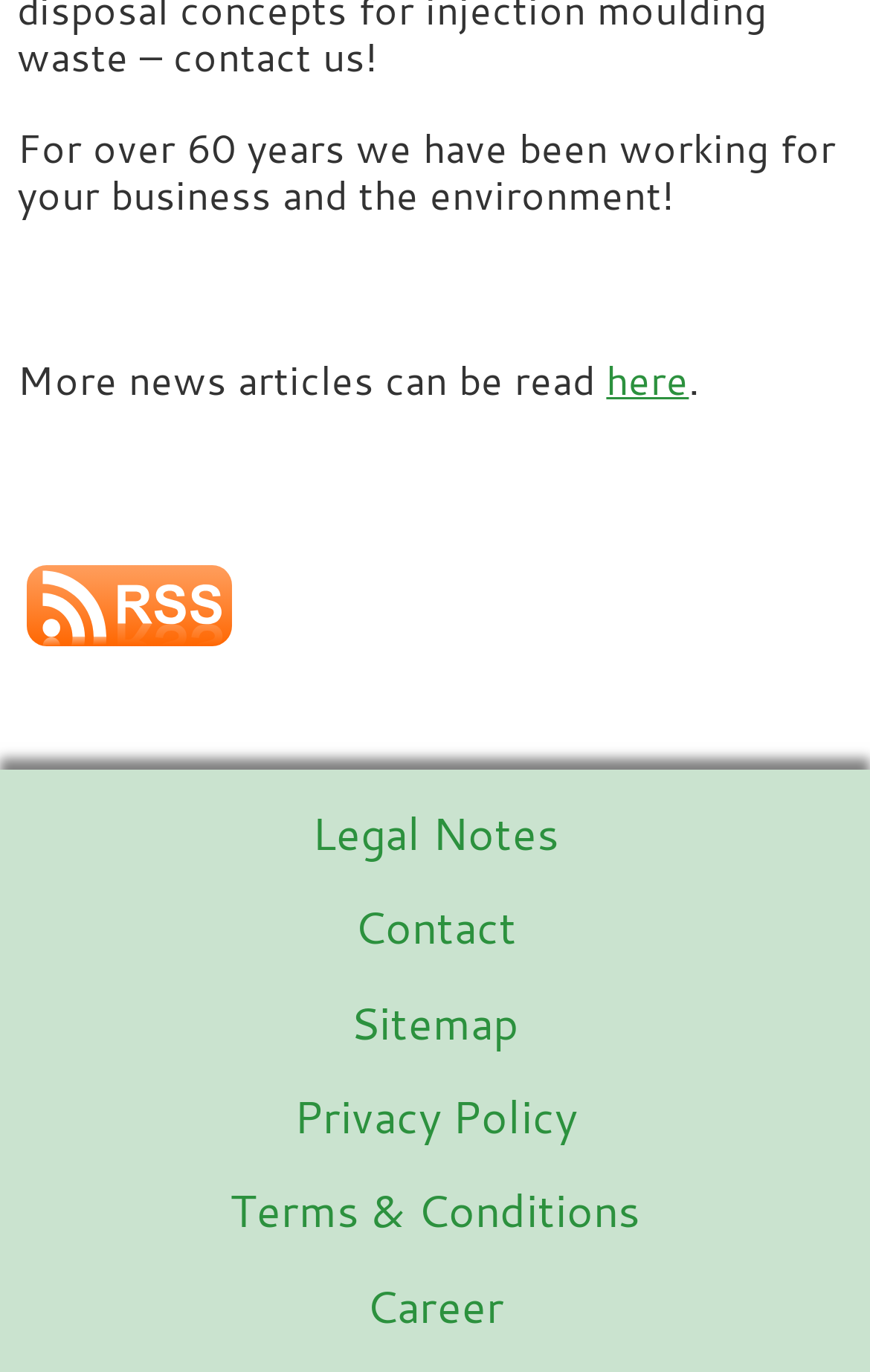What are the available sections in the footer?
From the screenshot, supply a one-word or short-phrase answer.

Legal Notes, Contact, Sitemap, etc.